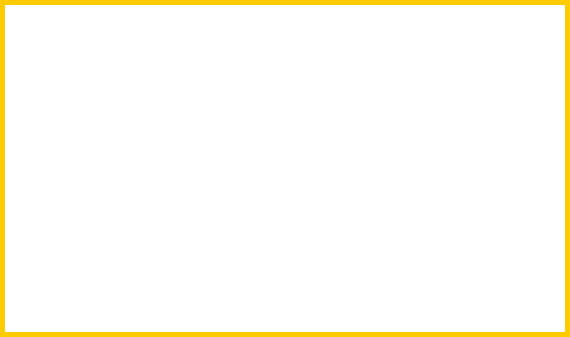What is the machinery part of?
Please answer the question with a detailed and comprehensive explanation.

The caption describes the machinery as appearing to be part of an automated system, which implies that it is integrated into a larger system that operates with minimal human intervention.